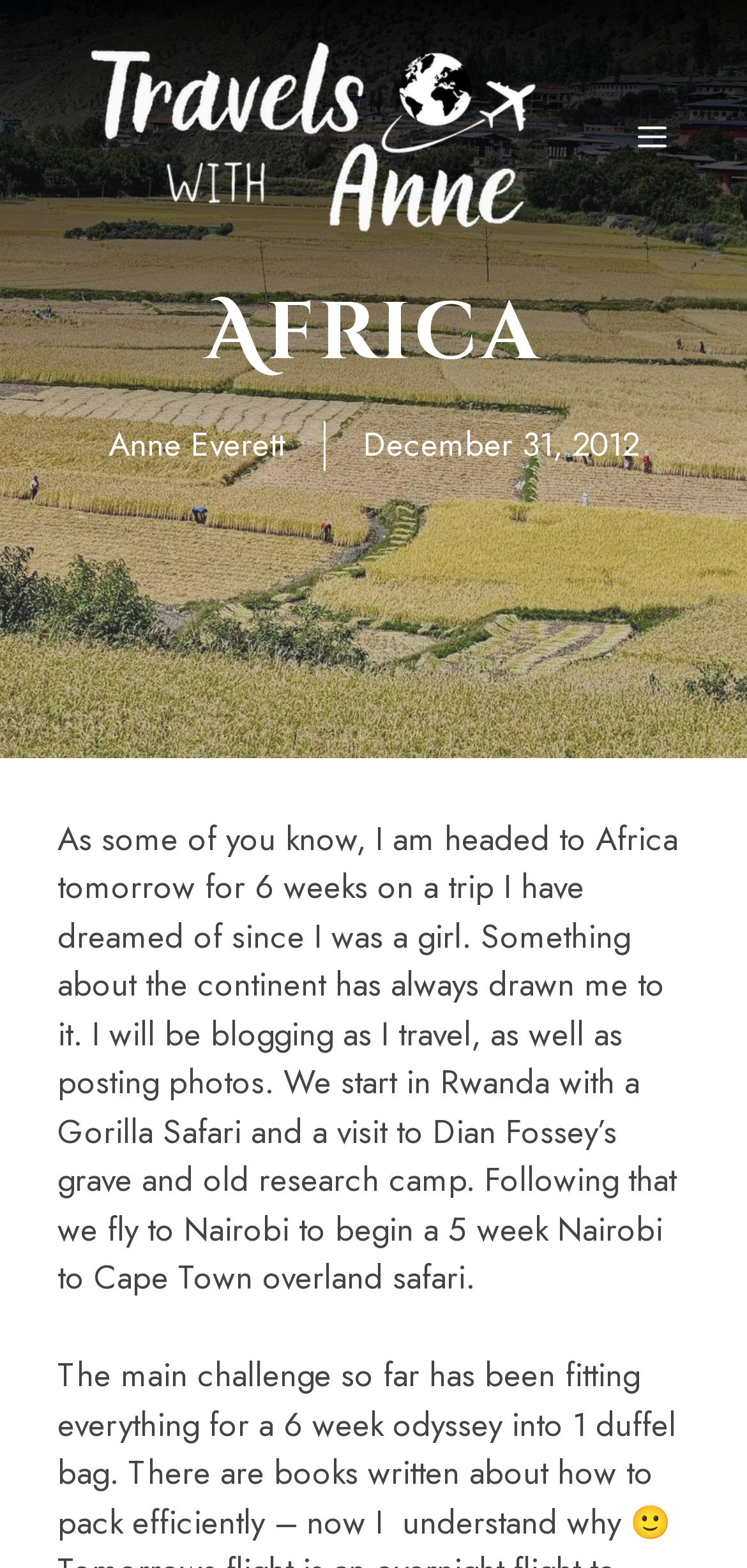When was the article posted?
Relying on the image, give a concise answer in one word or a brief phrase.

December 31, 2012